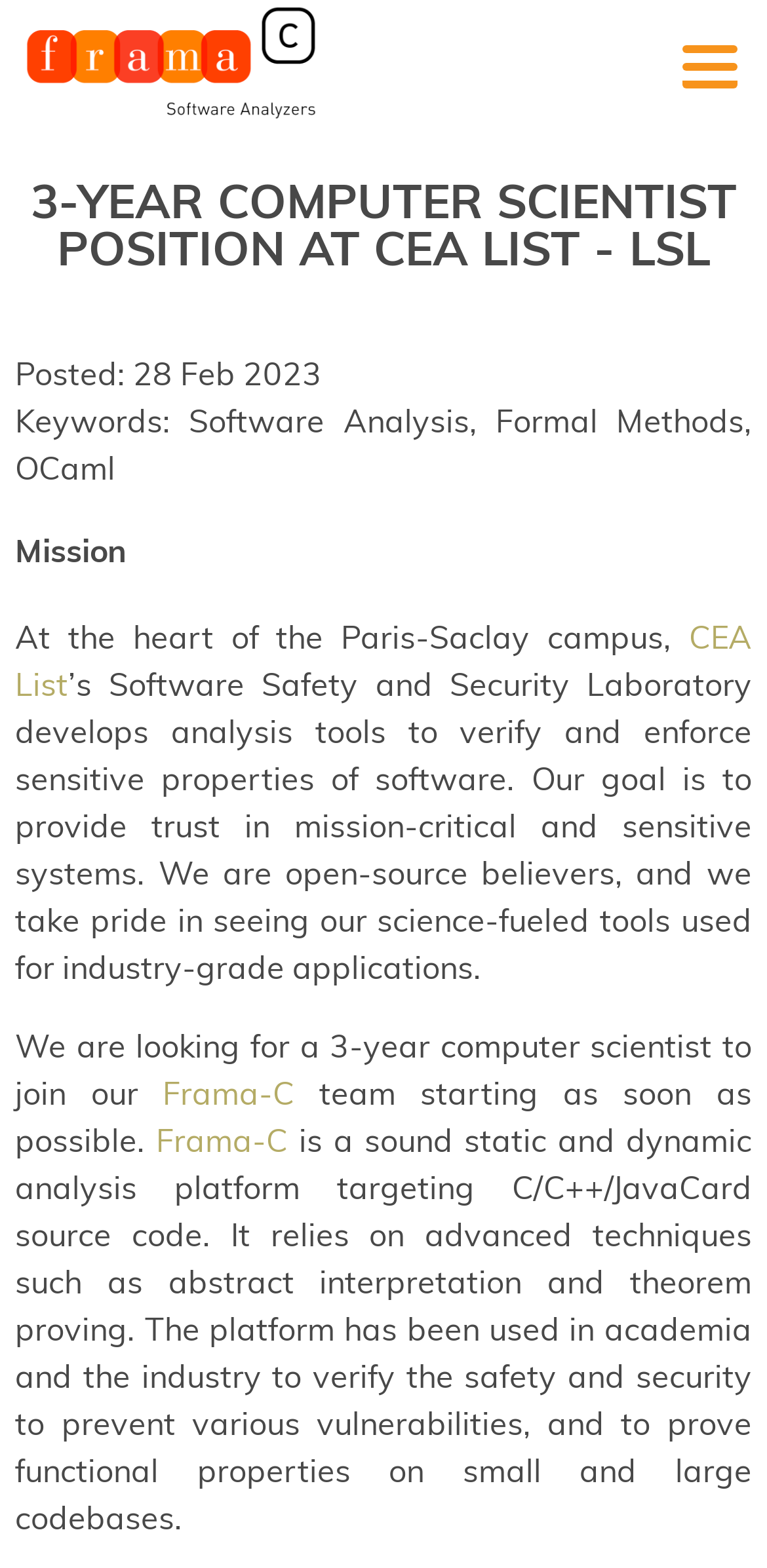What is the name of the laboratory mentioned in the webpage?
Please answer the question as detailed as possible based on the image.

I found the name of the laboratory by reading the text in the StaticText element that starts with 'At the heart of the Paris-Saclay campus,' and continues with the description of the laboratory.